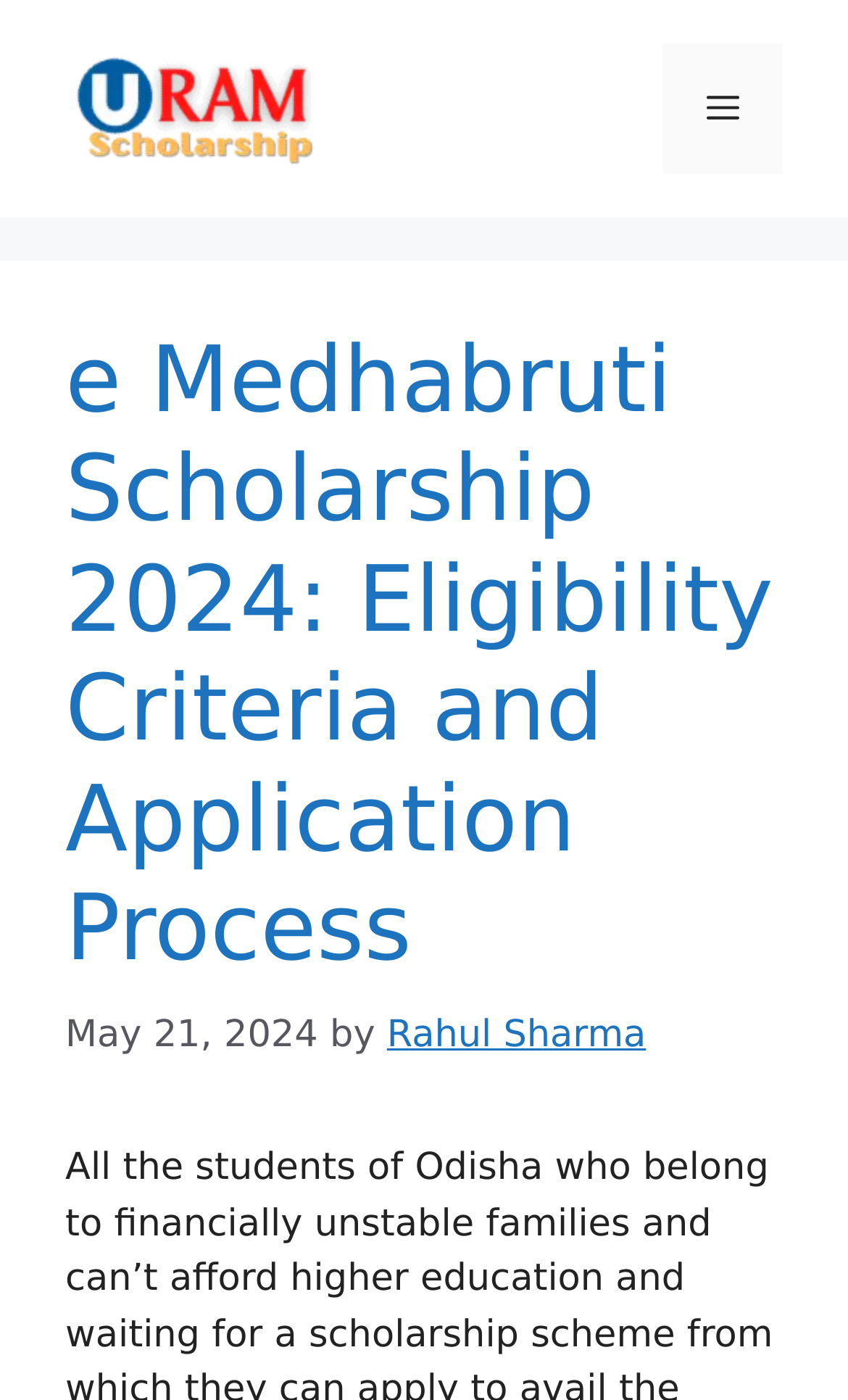Please find and generate the text of the main heading on the webpage.

e Medhabruti Scholarship 2024: Eligibility Criteria and Application Process